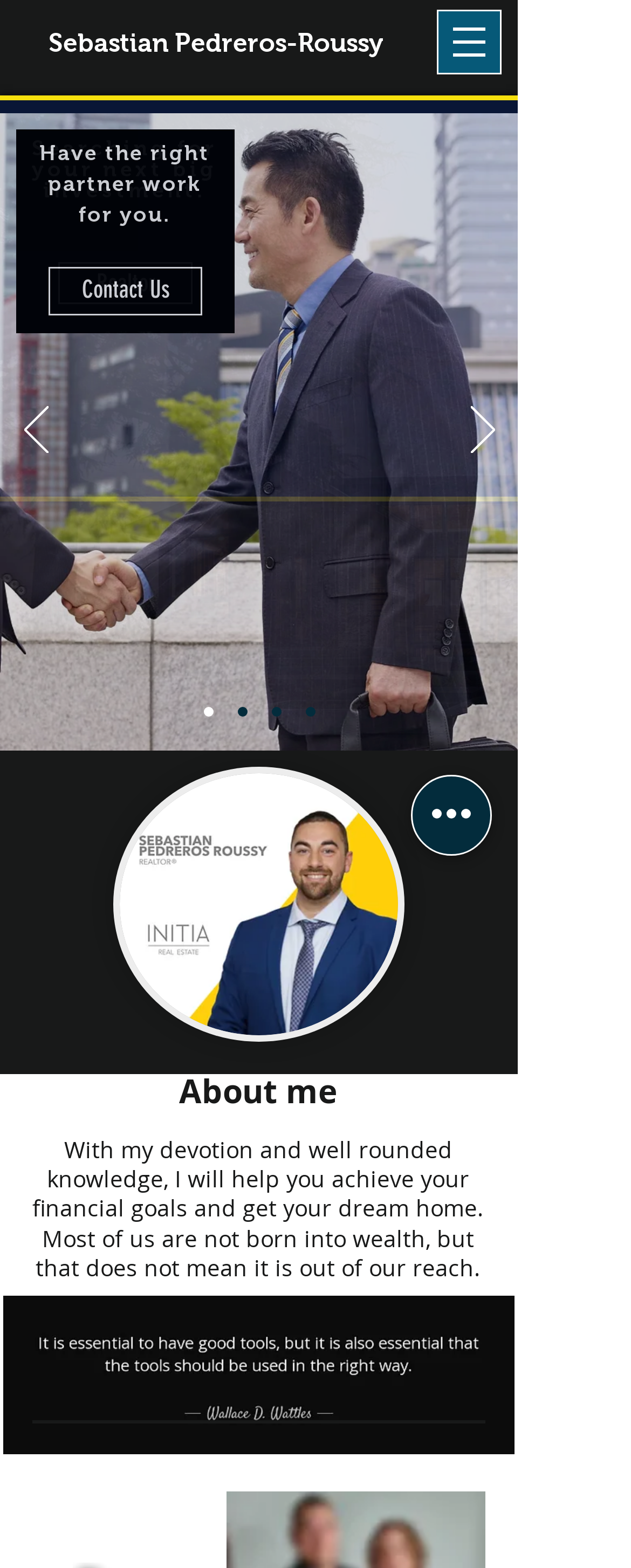Pinpoint the bounding box coordinates for the area that should be clicked to perform the following instruction: "Click on the 'Sebastian Pedreros-Roussy' link".

[0.077, 0.019, 0.608, 0.036]